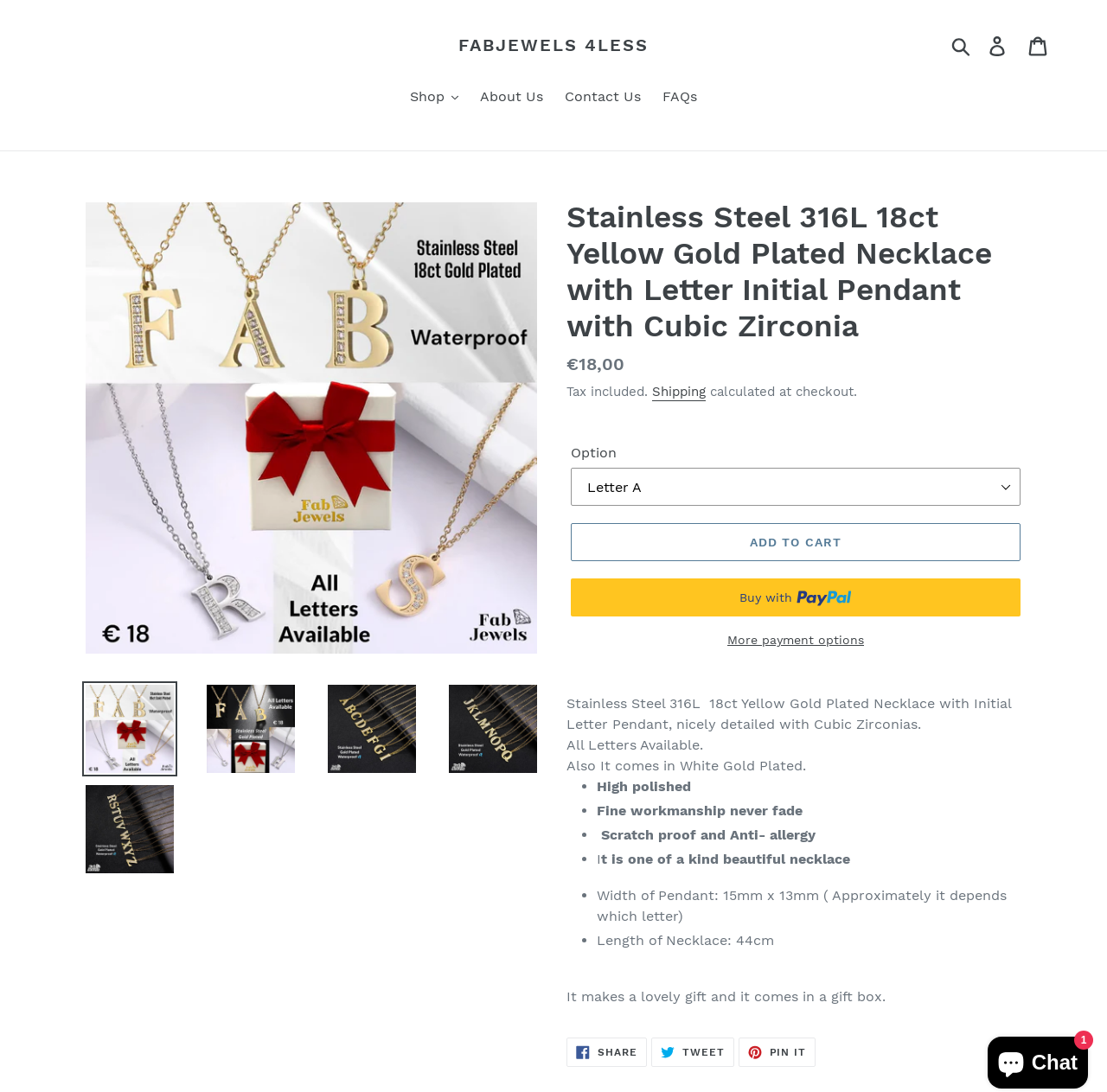Please determine the bounding box coordinates of the element's region to click for the following instruction: "Click the 'ADD TO CART' button".

[0.516, 0.479, 0.922, 0.514]